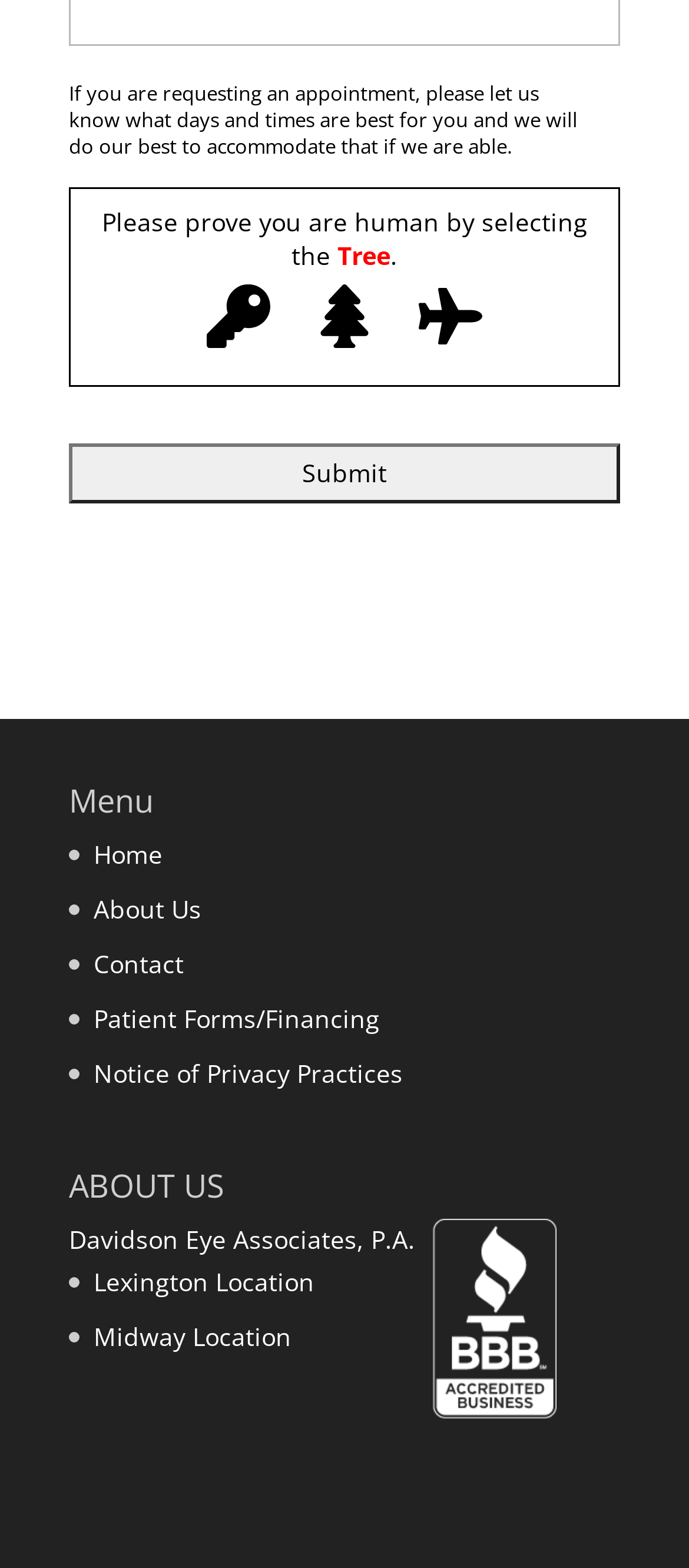Please find the bounding box coordinates for the clickable element needed to perform this instruction: "View About Us page".

[0.136, 0.569, 0.292, 0.591]